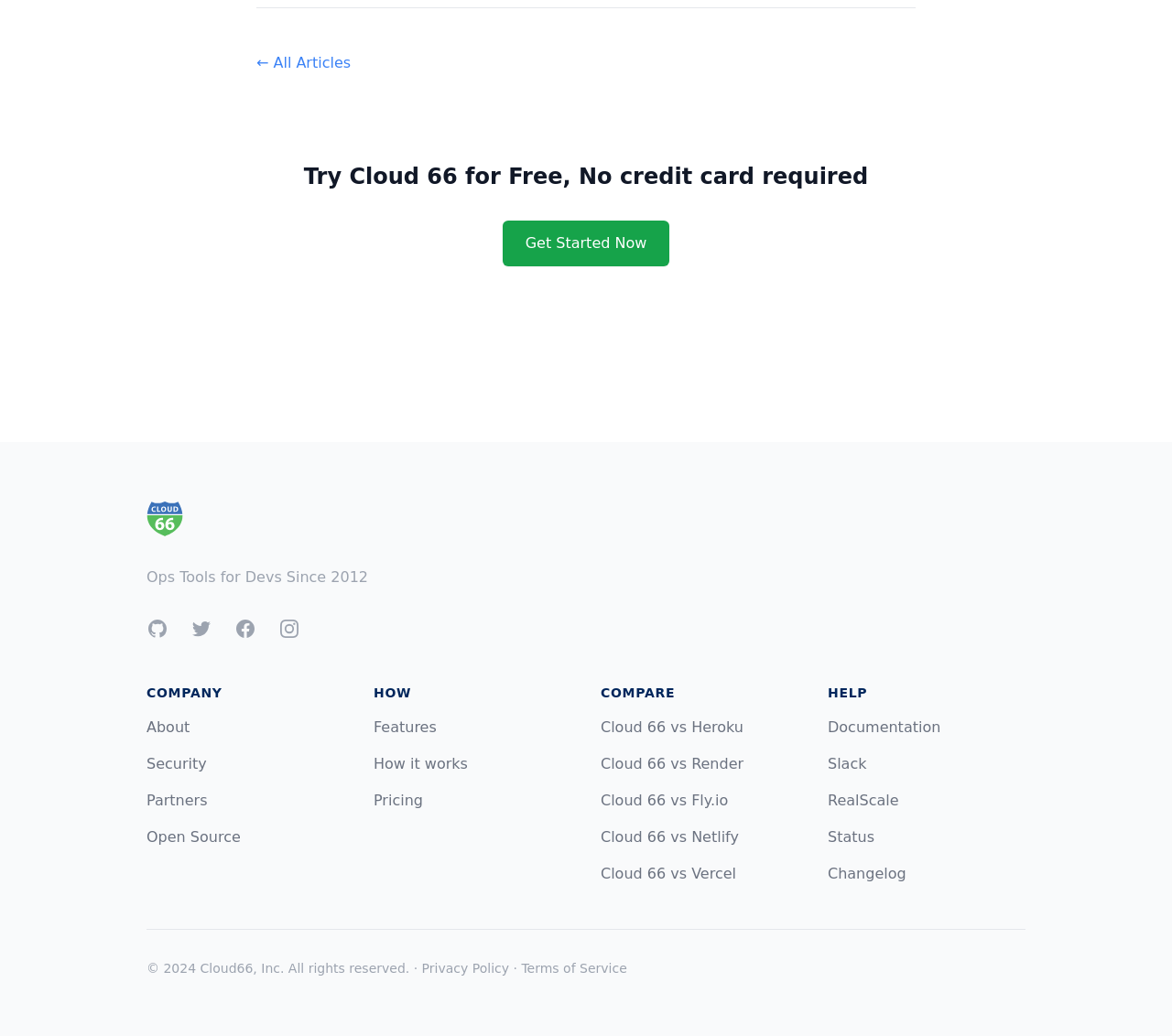Identify the bounding box coordinates of the section that should be clicked to achieve the task described: "Check the 'Status'".

[0.706, 0.799, 0.746, 0.816]